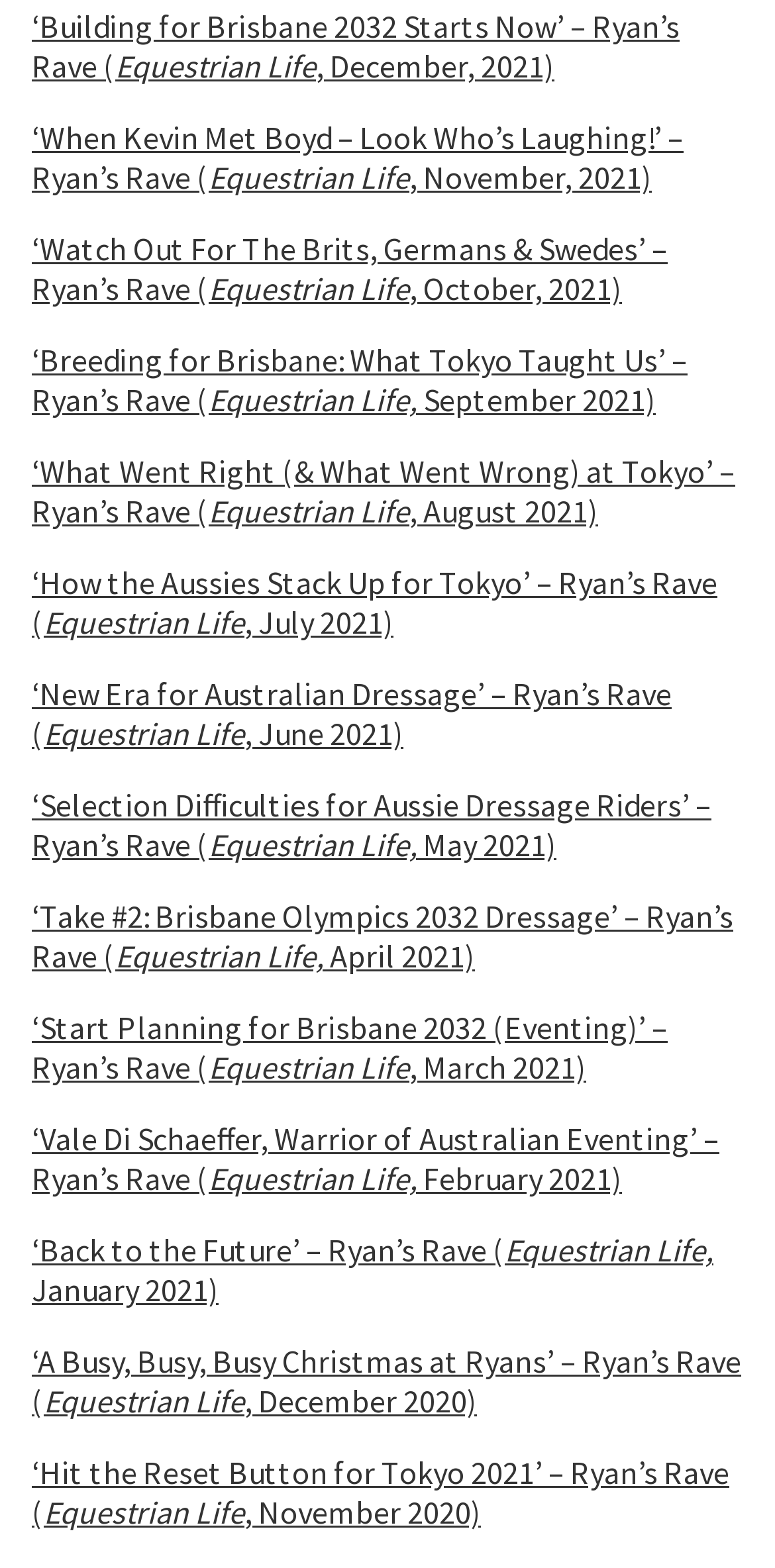Please provide a comprehensive answer to the question below using the information from the image: Who is the author of the articles on this webpage?

Based on the article titles, it appears that the author of the articles is Ryan, as each title starts with 'Ryan's Rave'.